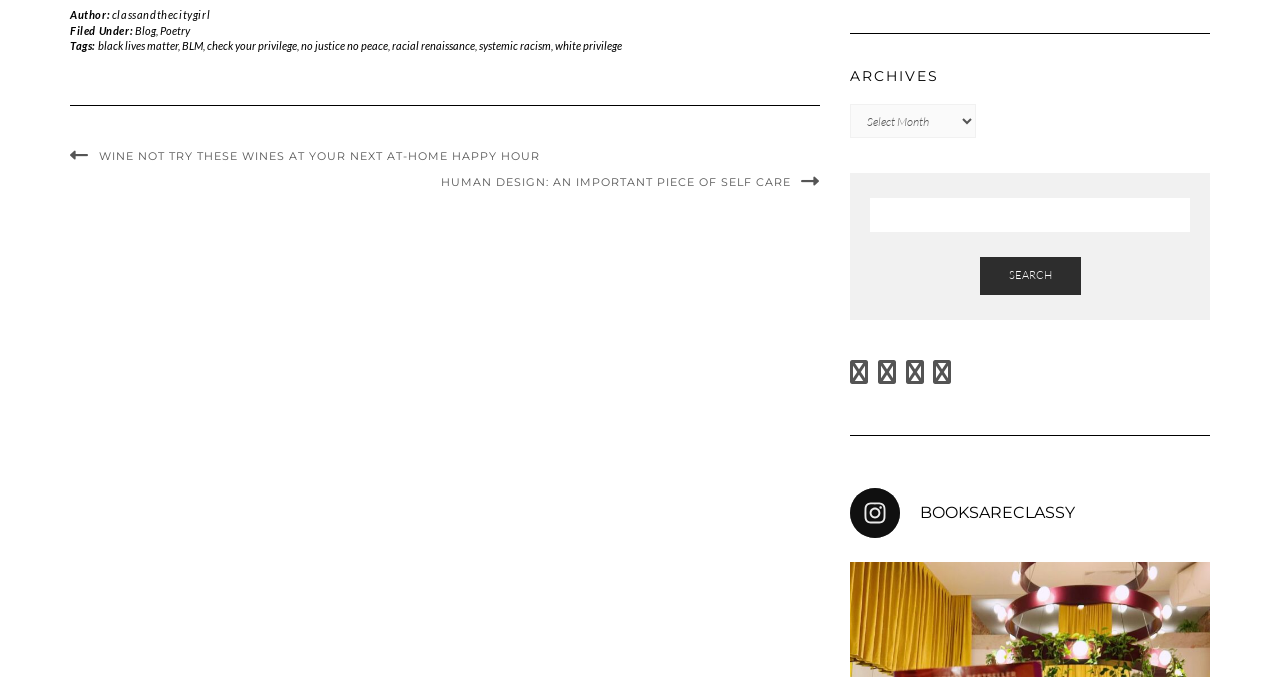Identify the bounding box coordinates for the element you need to click to achieve the following task: "Click on the 'classandthecitygirl' link". The coordinates must be four float values ranging from 0 to 1, formatted as [left, top, right, bottom].

[0.087, 0.012, 0.164, 0.031]